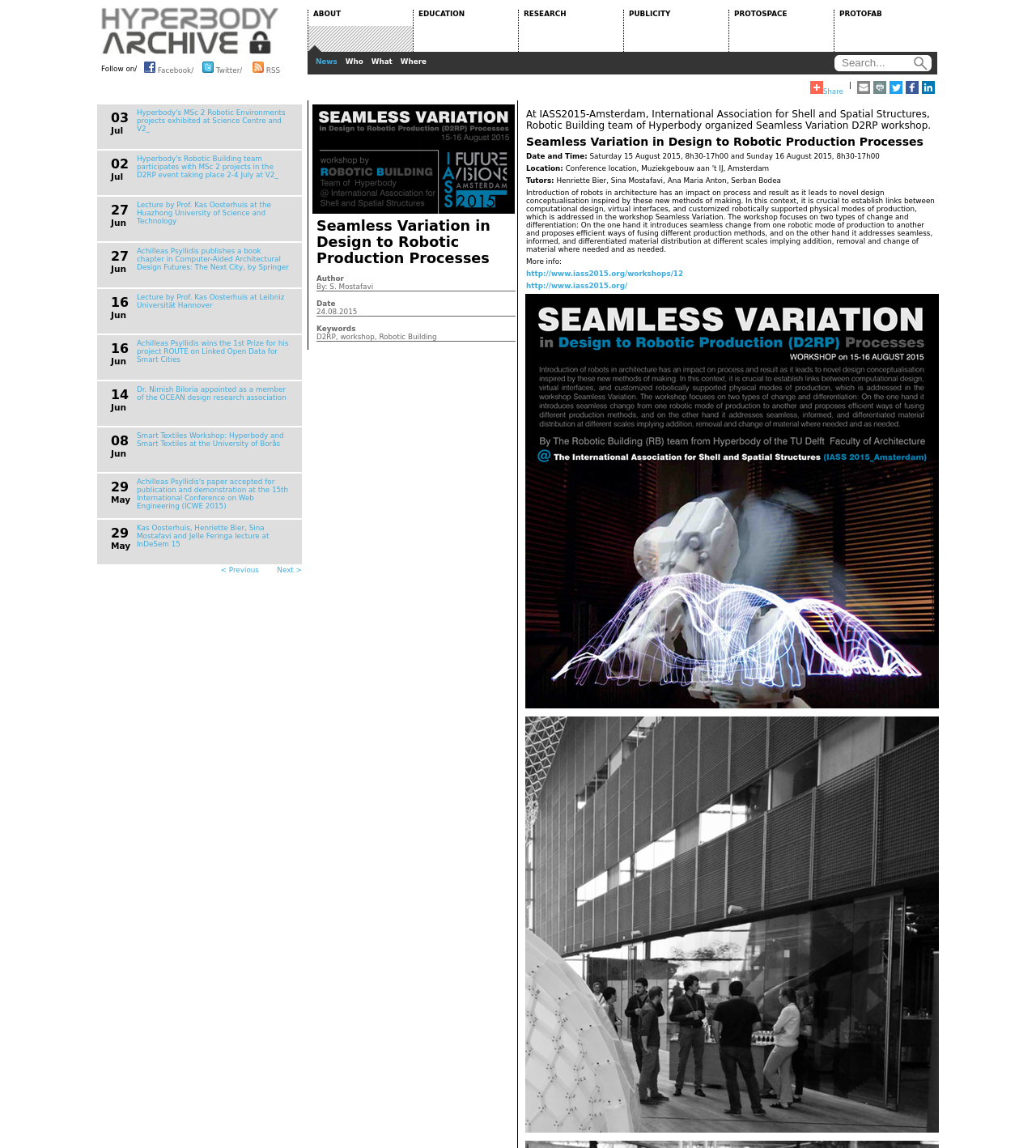Who is the author of the article?
Look at the image and construct a detailed response to the question.

I found the answer by looking at the text on the webpage, which mentions the author as 'By: S. Mostafavi'.